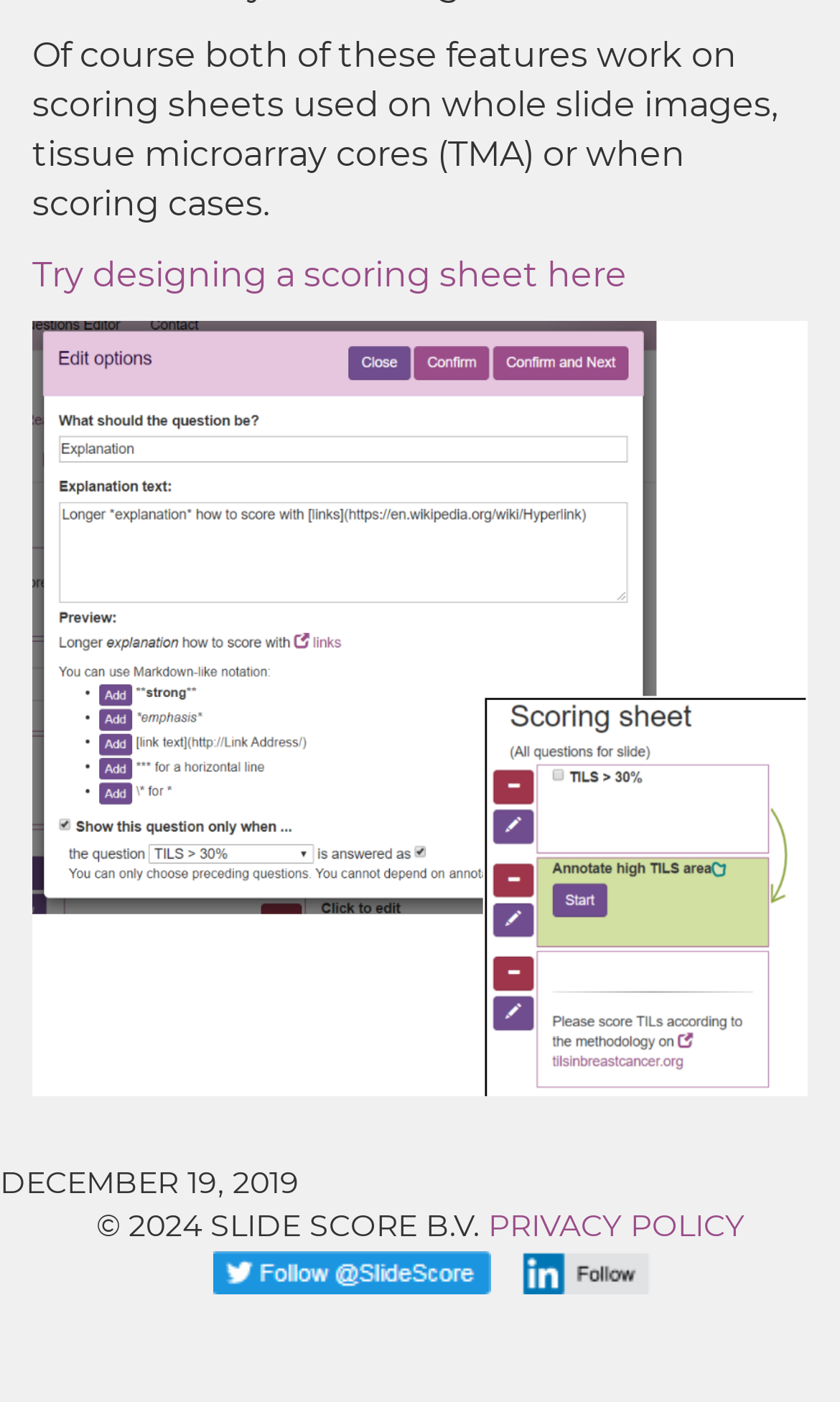Locate the UI element described as follows: "Privacy Policy". Return the bounding box coordinates as four float numbers between 0 and 1 in the order [left, top, right, bottom].

[0.581, 0.861, 0.886, 0.889]